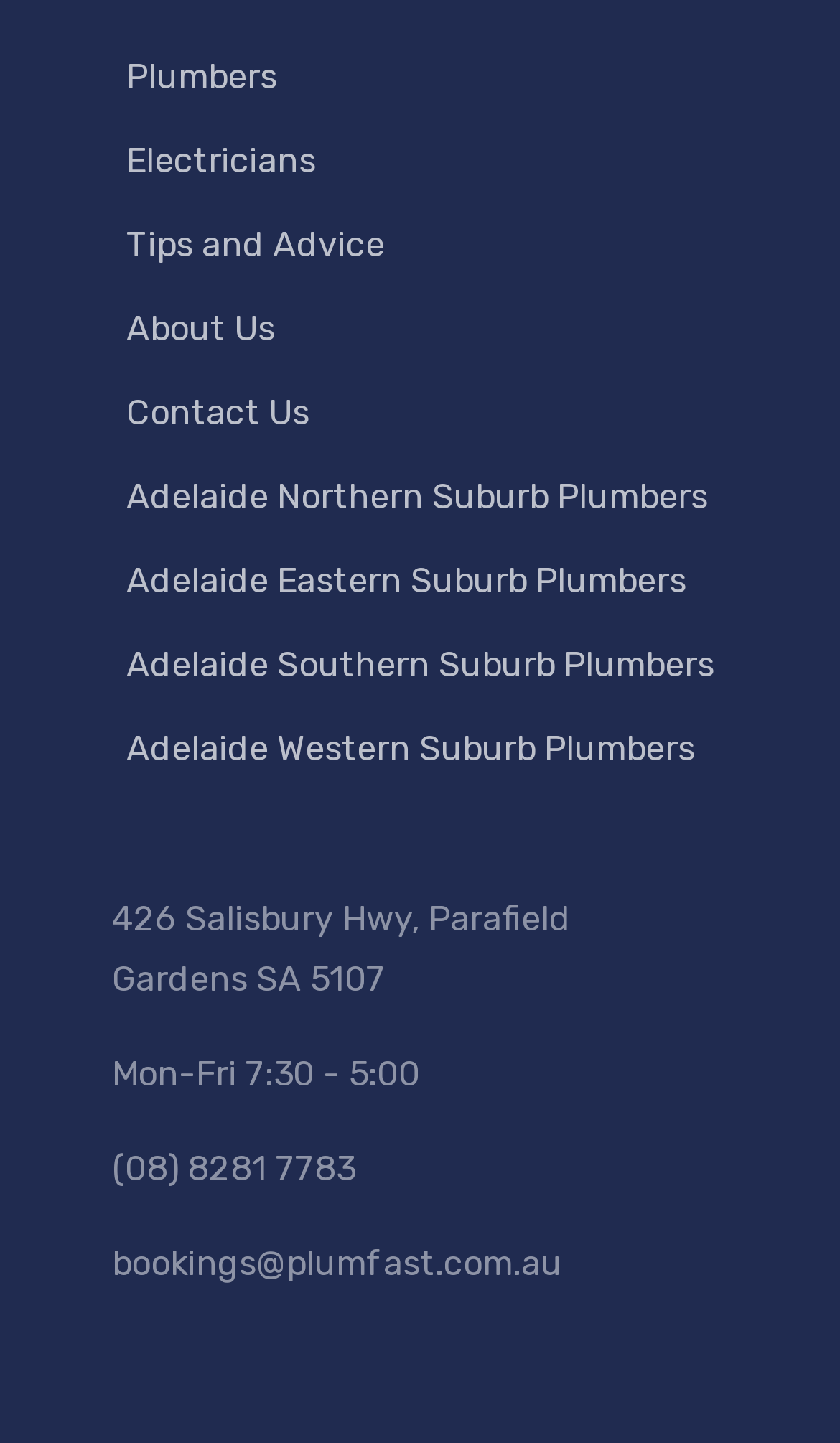Determine the bounding box coordinates for the area that should be clicked to carry out the following instruction: "Email bookings".

[0.133, 0.862, 0.669, 0.89]